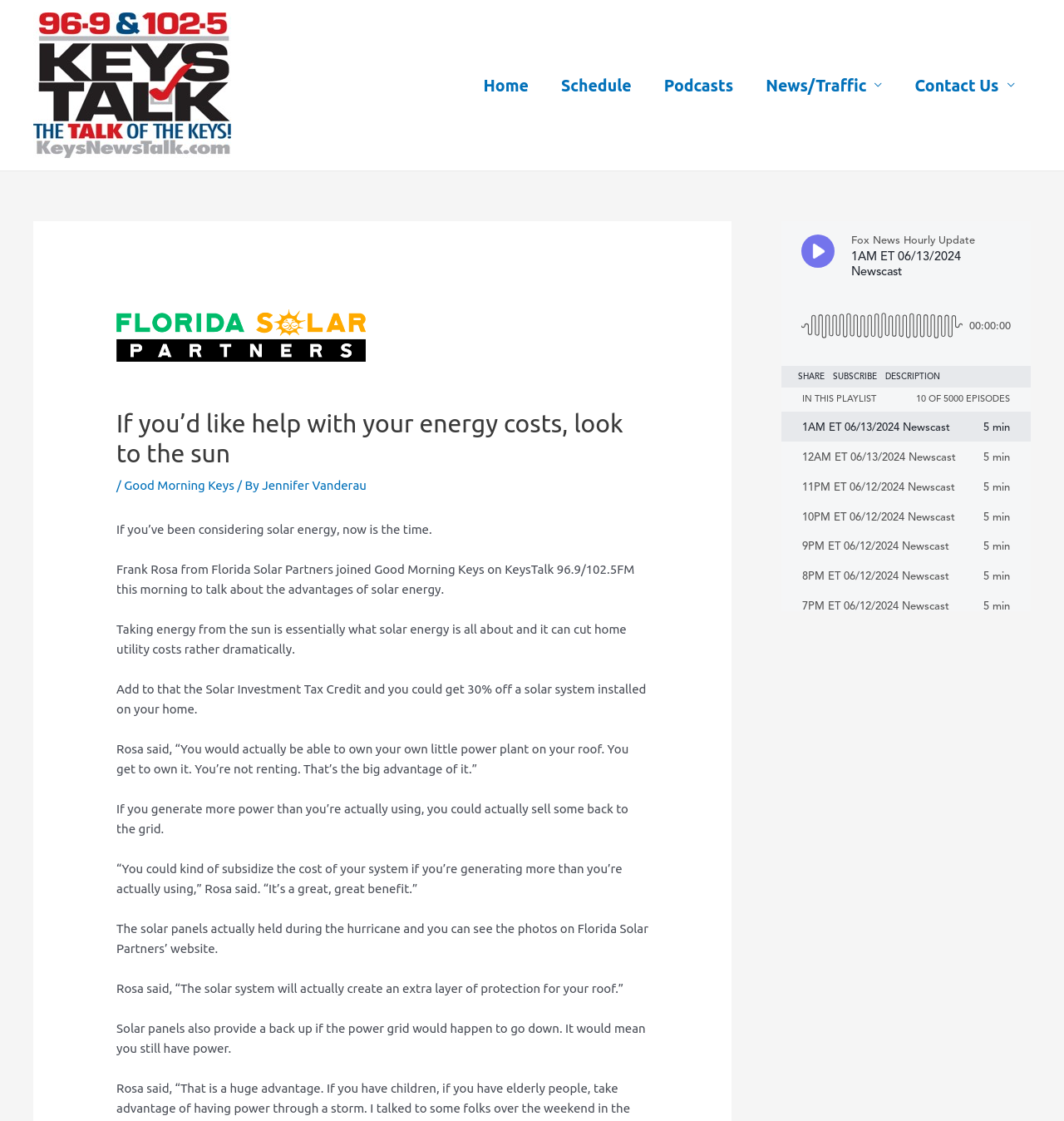Who is the author of the article?
Please look at the screenshot and answer in one word or a short phrase.

Jennifer Vanderau